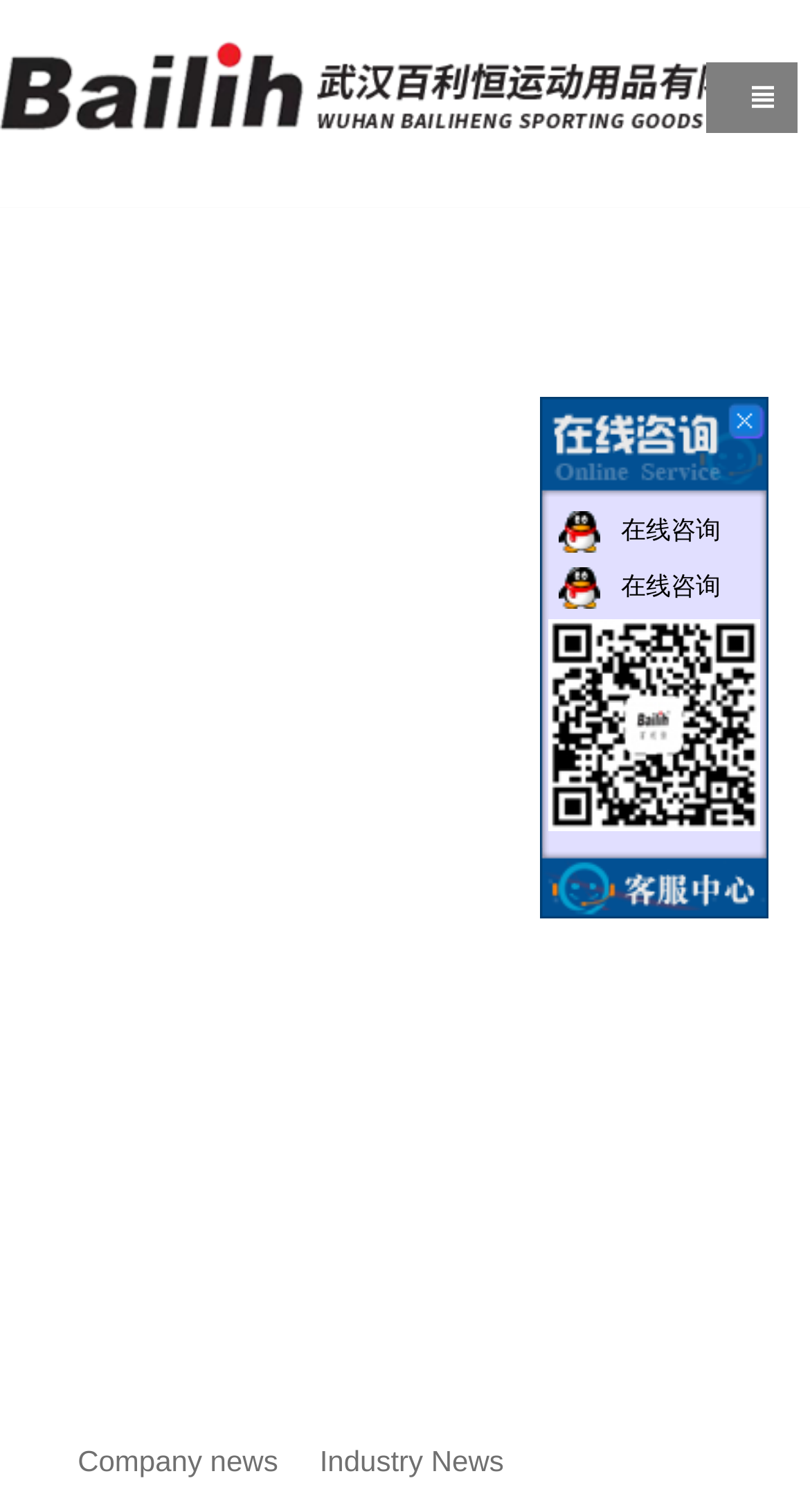Using the given element description, provide the bounding box coordinates (top-left x, top-left y, bottom-right x, bottom-right y) for the corresponding UI element in the screenshot: Industry News

[0.395, 0.942, 0.622, 0.991]